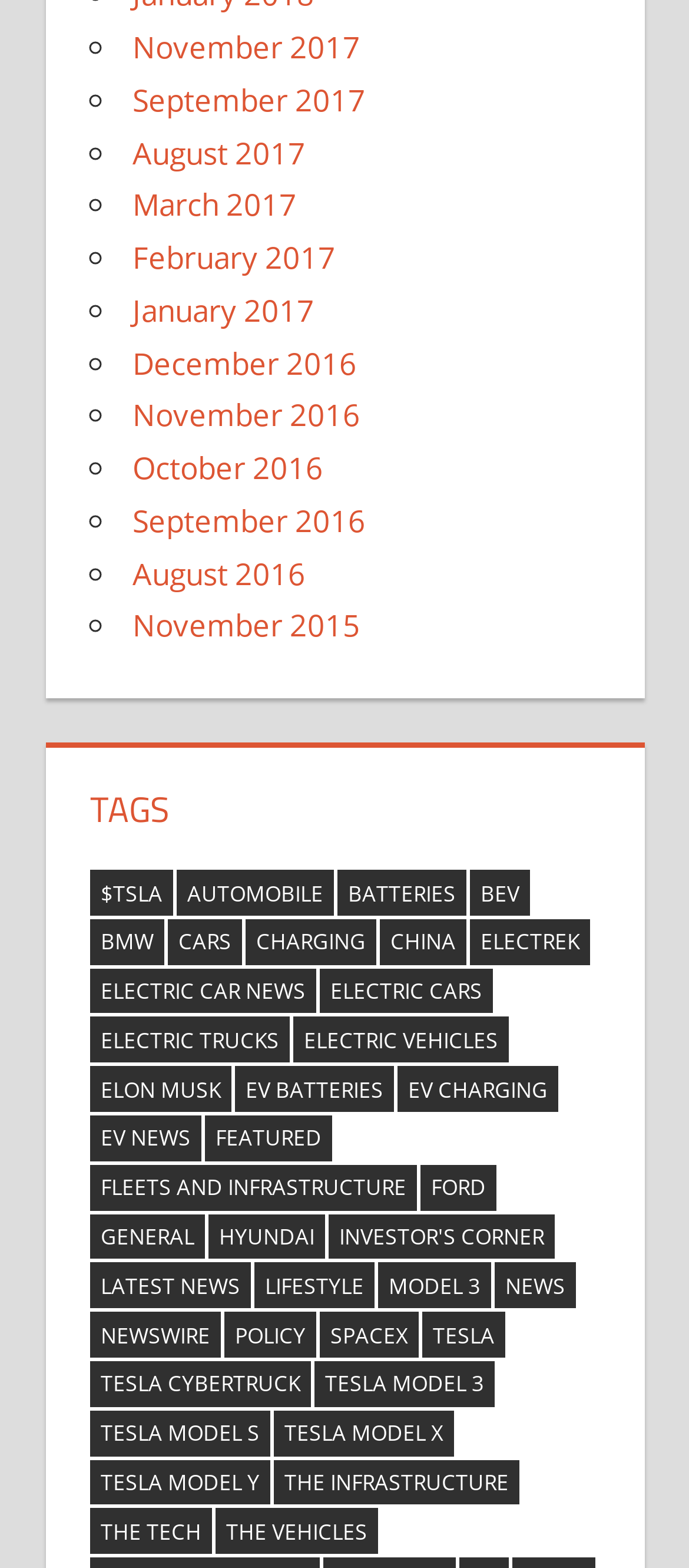Determine the bounding box coordinates for the UI element described. Format the coordinates as (top-left x, top-left y, bottom-right x, bottom-right y) and ensure all values are between 0 and 1. Element description: china

[0.551, 0.586, 0.677, 0.615]